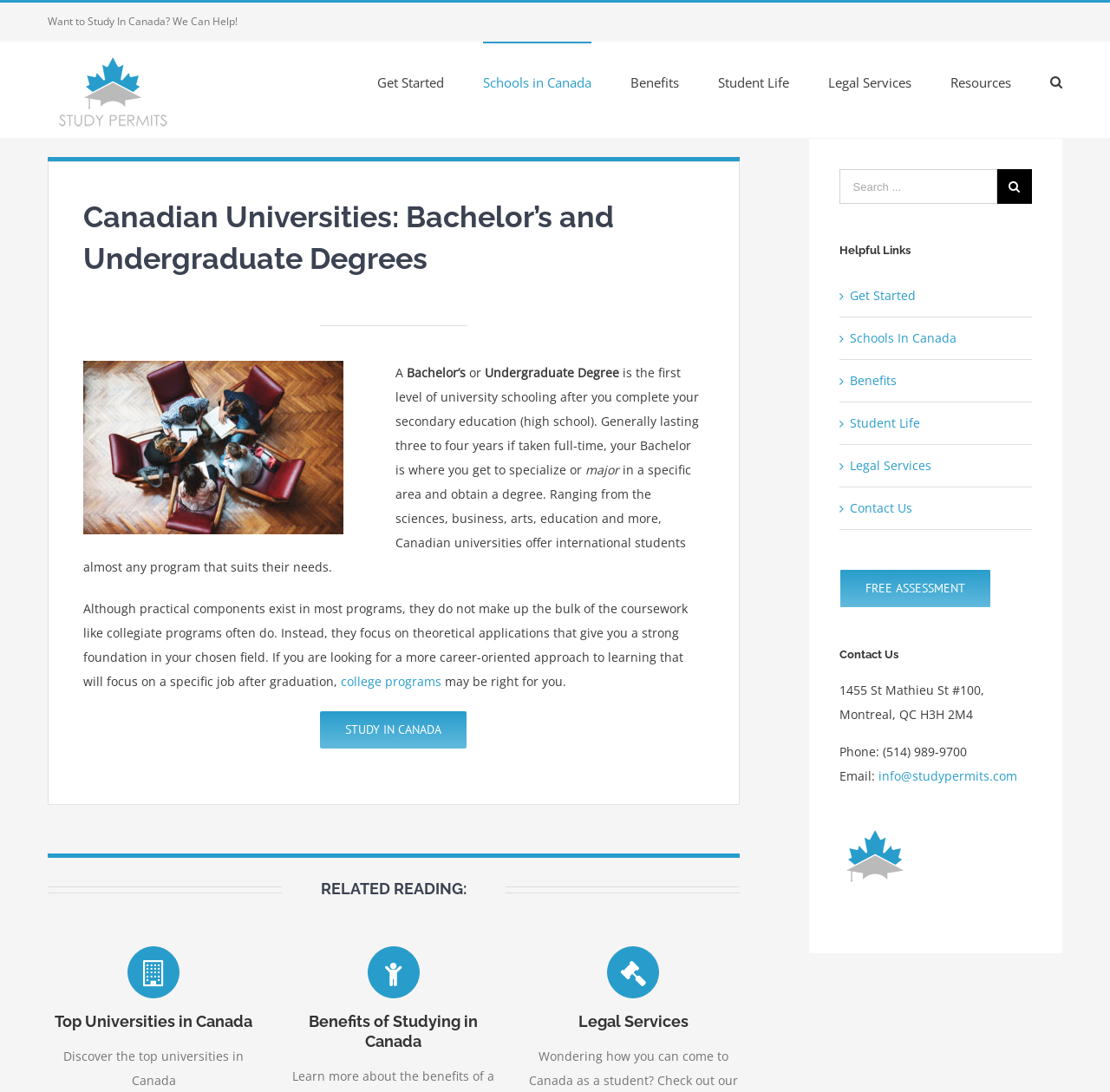Locate the bounding box coordinates of the clickable part needed for the task: "Search for something".

[0.756, 0.155, 0.898, 0.187]